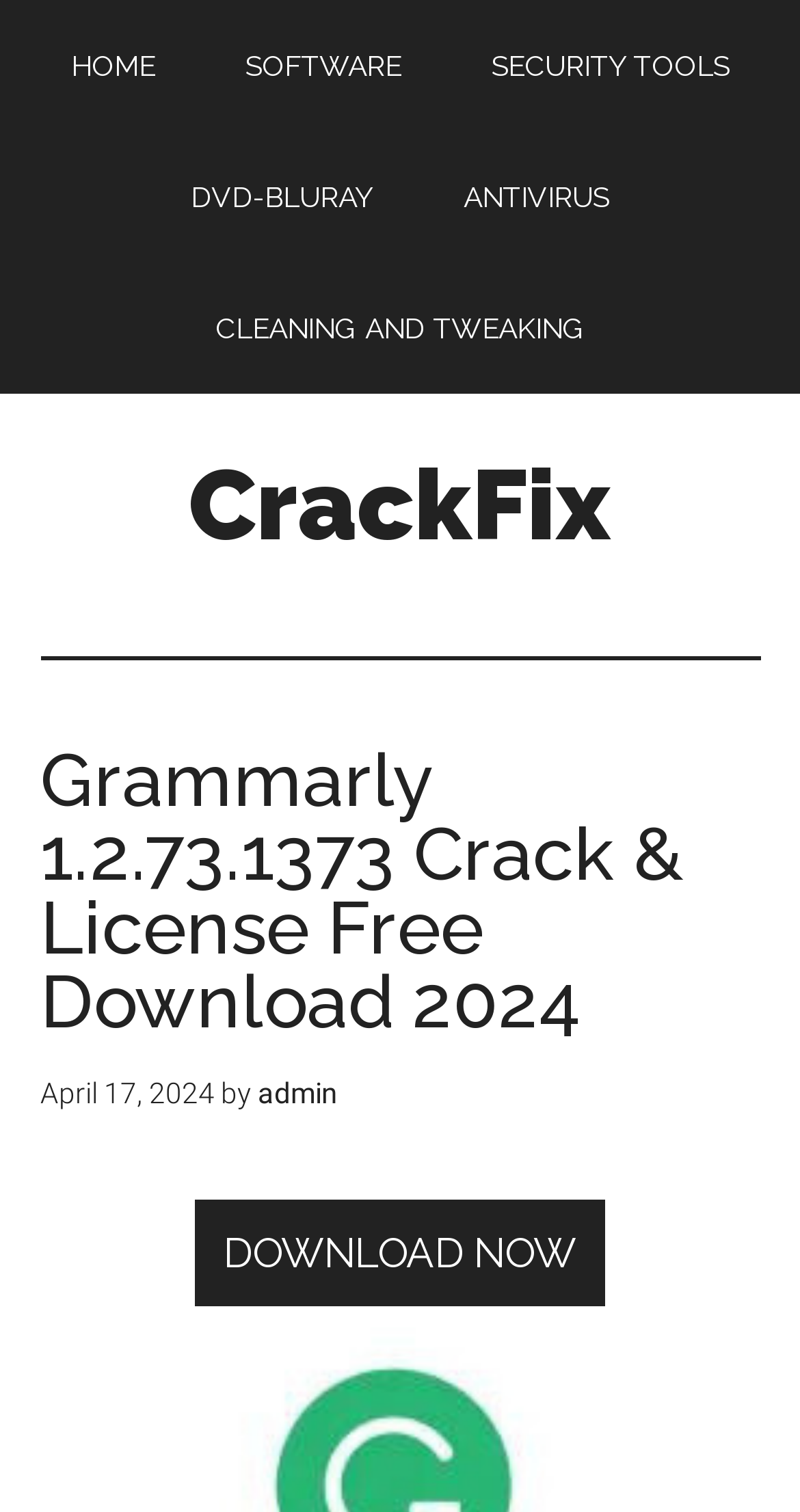Determine the bounding box coordinates of the element's region needed to click to follow the instruction: "visit CrackFix website". Provide these coordinates as four float numbers between 0 and 1, formatted as [left, top, right, bottom].

[0.236, 0.296, 0.764, 0.372]